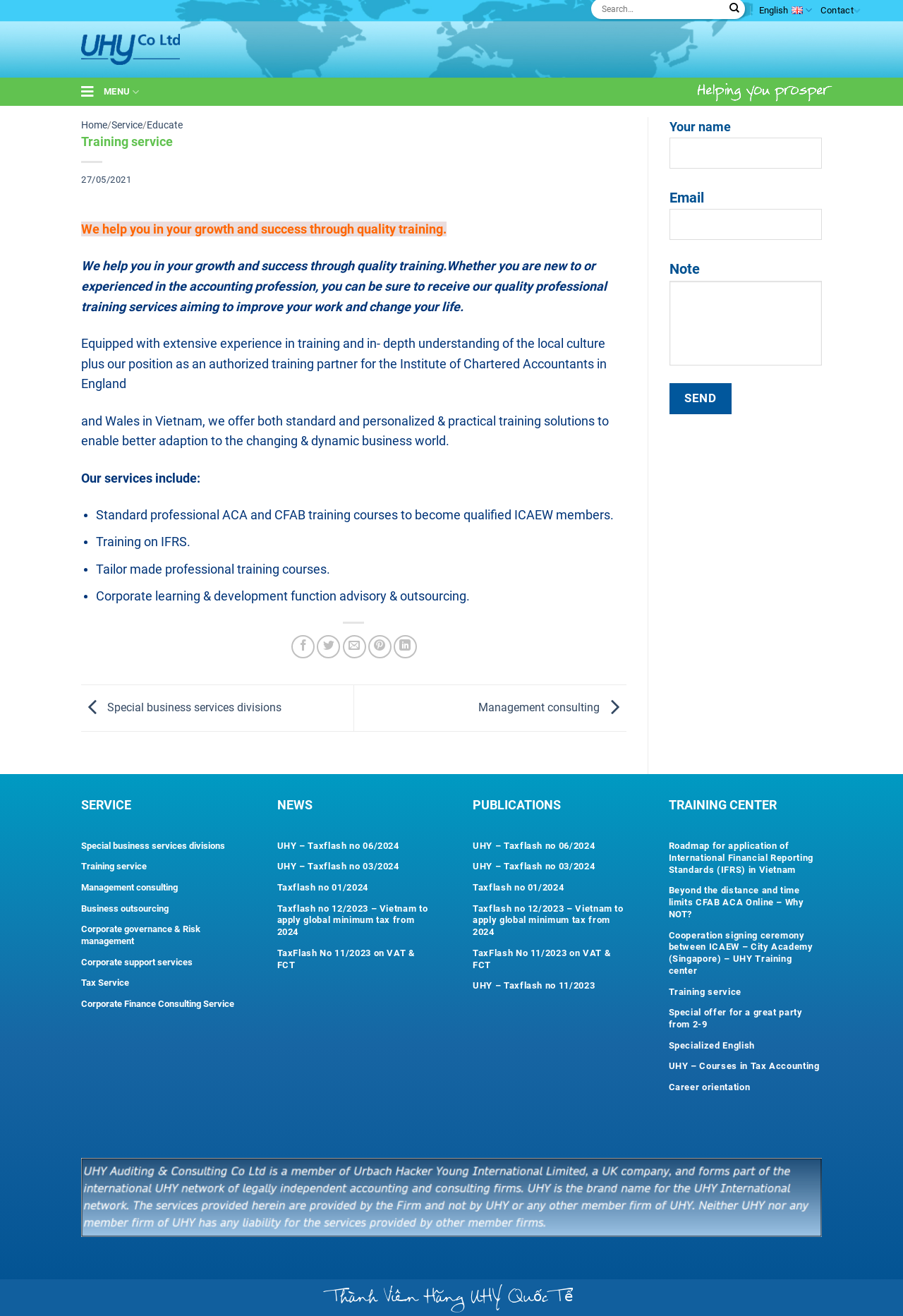Please specify the bounding box coordinates of the area that should be clicked to accomplish the following instruction: "Contact us". The coordinates should consist of four float numbers between 0 and 1, i.e., [left, top, right, bottom].

[0.909, 0.004, 0.946, 0.012]